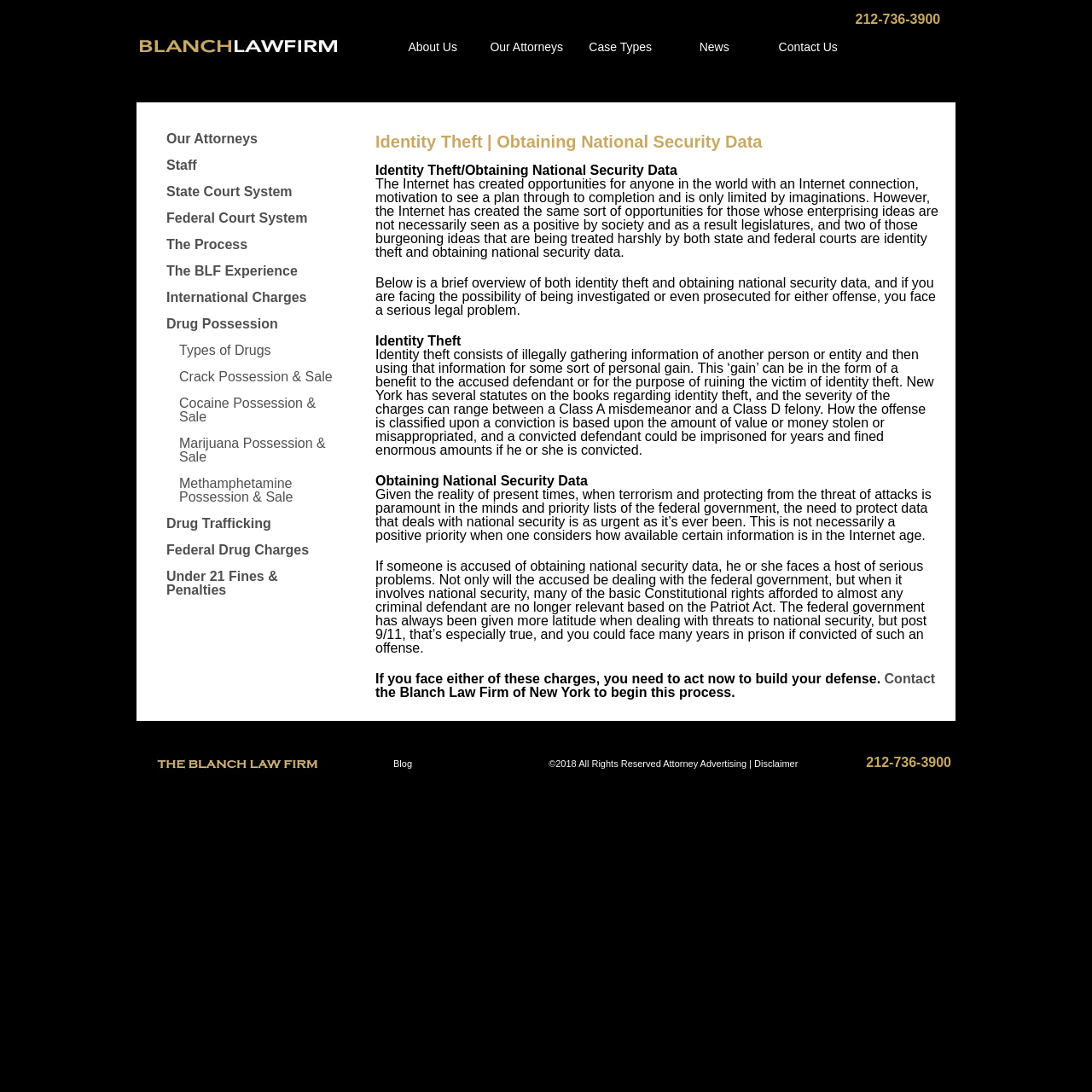Create a detailed summary of the webpage's content and design.

This webpage is about the Blanch Law Firm, P.C., a criminal defense attorney firm in New York. At the top, there is a navigation menu with links to "About Us", "Our Attorneys", "Case Types", "News", and "Contact Us". Below the navigation menu, there is a prominent display of the firm's phone number, "212-736-3900".

On the left side of the page, there is a secondary navigation menu with links to "Our Attorneys", "Staff", "State Court System", "Federal Court System", and other related topics. Below this menu, there is a section discussing identity theft and obtaining national security data, with headings and paragraphs of text explaining these topics in detail.

The main content area of the page is divided into sections, each with a heading and a block of text. The first section discusses the opportunities and risks presented by the internet, and how legislatures are treating identity theft and obtaining national security data harshly. The next sections provide an overview of identity theft and obtaining national security data, including their definitions, penalties, and the importance of building a defense if accused.

At the bottom of the page, there is a call to action to contact the Blanch Law Firm to begin building a defense, along with a link to the firm's blog. The page also includes a copyright notice and a link to a disclaimer at the very bottom.

Overall, the webpage is focused on providing information about the Blanch Law Firm and its expertise in criminal defense, particularly in the areas of identity theft and obtaining national security data.